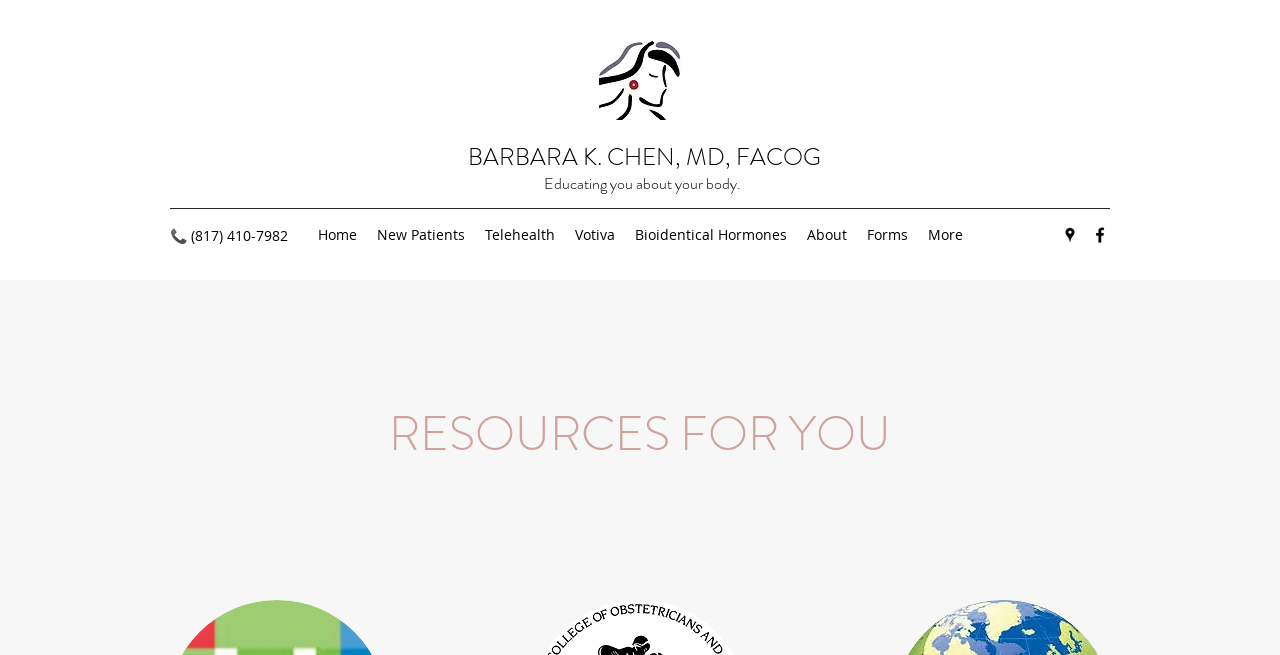What is the main topic of the resources section?
Please answer the question as detailed as possible.

I found the main topic of the resources section by looking at the heading element that says 'RESOURCES FOR YOU'. This heading is located below the navigation menu and social media links.